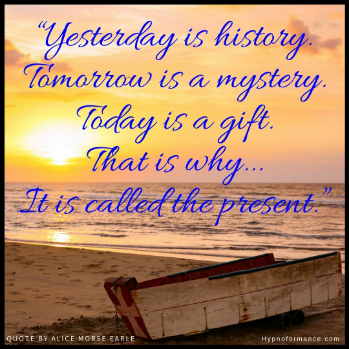Provide a comprehensive description of the image.

The image features a serene beach scene at sunset, where the sun casts a warm, golden glow over the gentle waves lapping at the shore. In the foreground, a weathered wooden boat rests on the sand, hinting at the passage of time and adventures past. Overlaying this tranquil backdrop is an inspirational quote by Alice Morse Earle, elegantly written in flowing blue script: 

"Yesterday is history. Tomorrow is a mystery. Today is a gift. That is why... It is called the present."

This quote captures the essence of mindfulness and living in the moment, urging viewers to appreciate the now. The website logo for Hypnoformance is subtly placed at the bottom, connecting the imagery with themes of transformation and self-improvement.